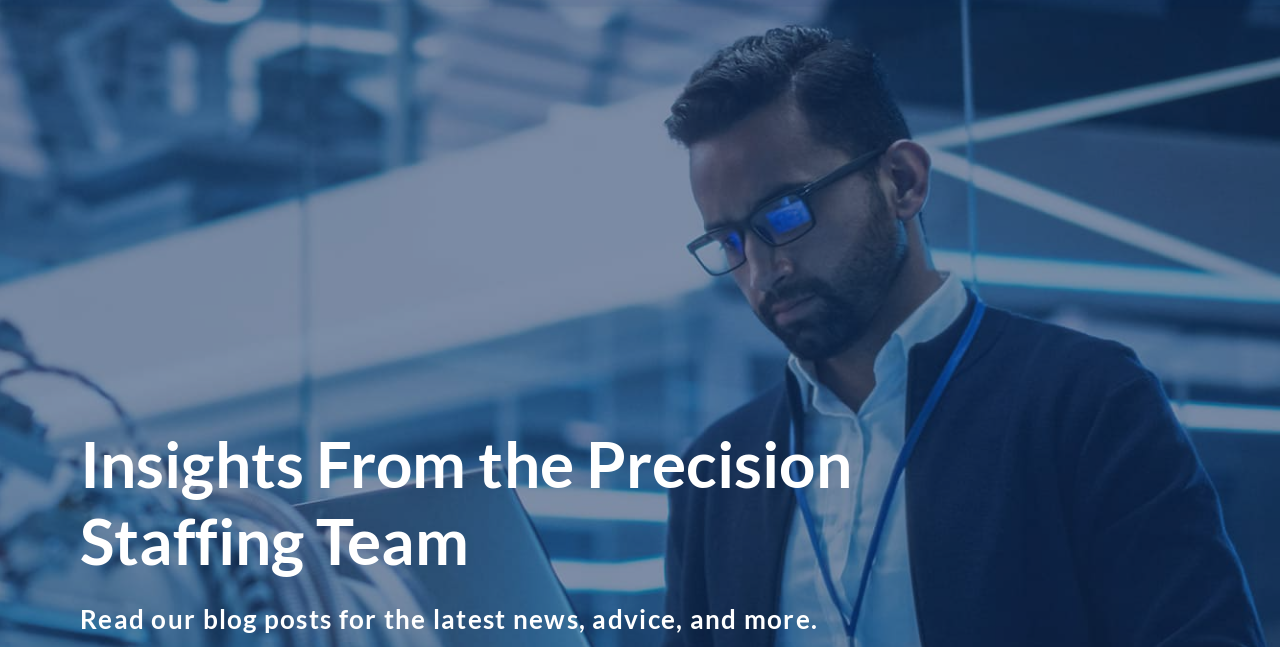Give a short answer using one word or phrase for the question:
What is the company name on the logo?

Precision Staffing Services